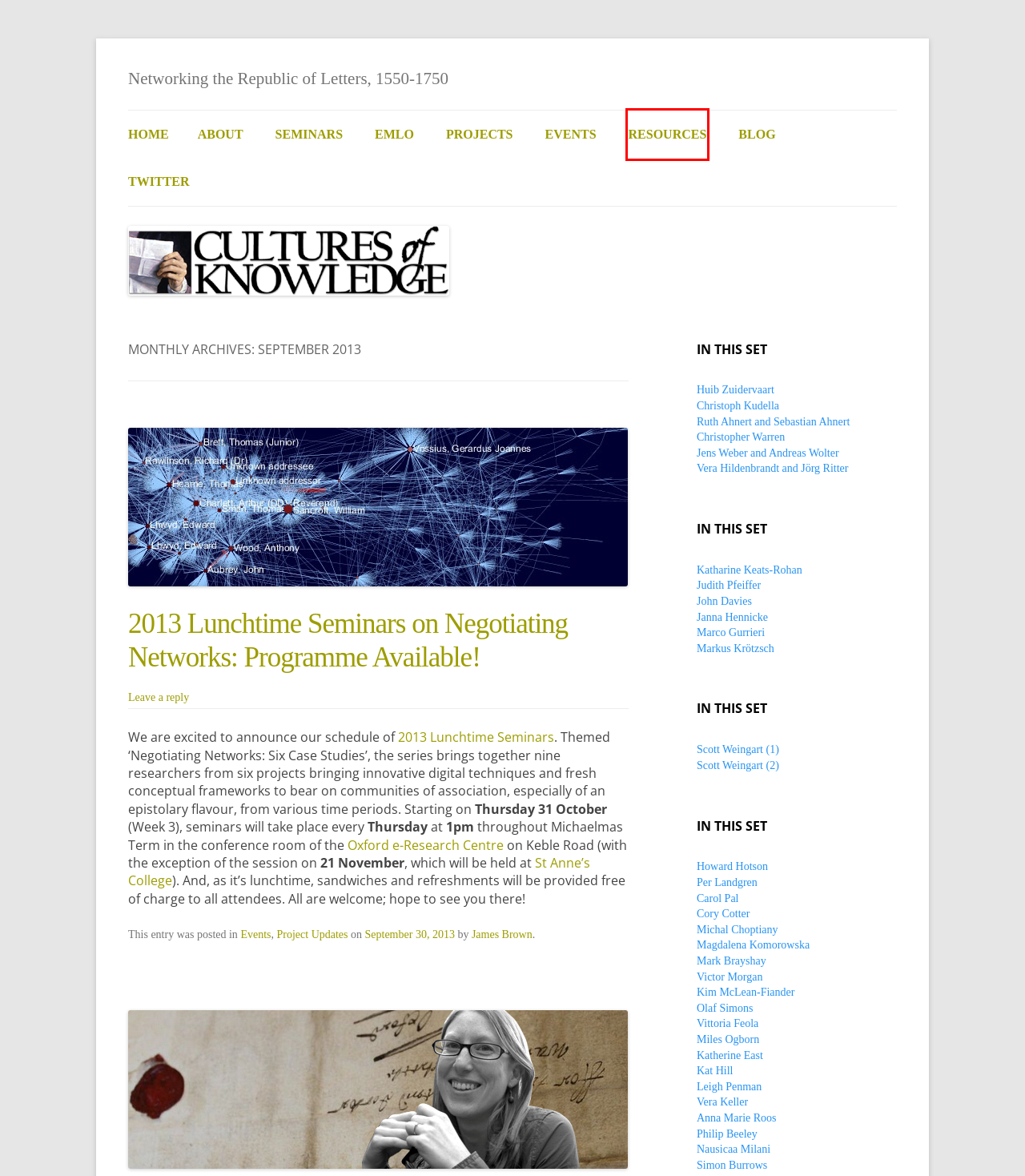Look at the given screenshot of a webpage with a red rectangle bounding box around a UI element. Pick the description that best matches the new webpage after clicking the element highlighted. The descriptions are:
A. Resources | Cultures of Knowledge
B. Per Landgren | Cultures of Knowledge
C. Seminars | Cultures of Knowledge
D. Project Updates | Cultures of Knowledge
E. Kim McLean-Fiander | Cultures of Knowledge
F. Christopher Warren | Cultures of Knowledge
G. Cory Cotter | Cultures of Knowledge
H. Scott Weingart (2) | Cultures of Knowledge

A